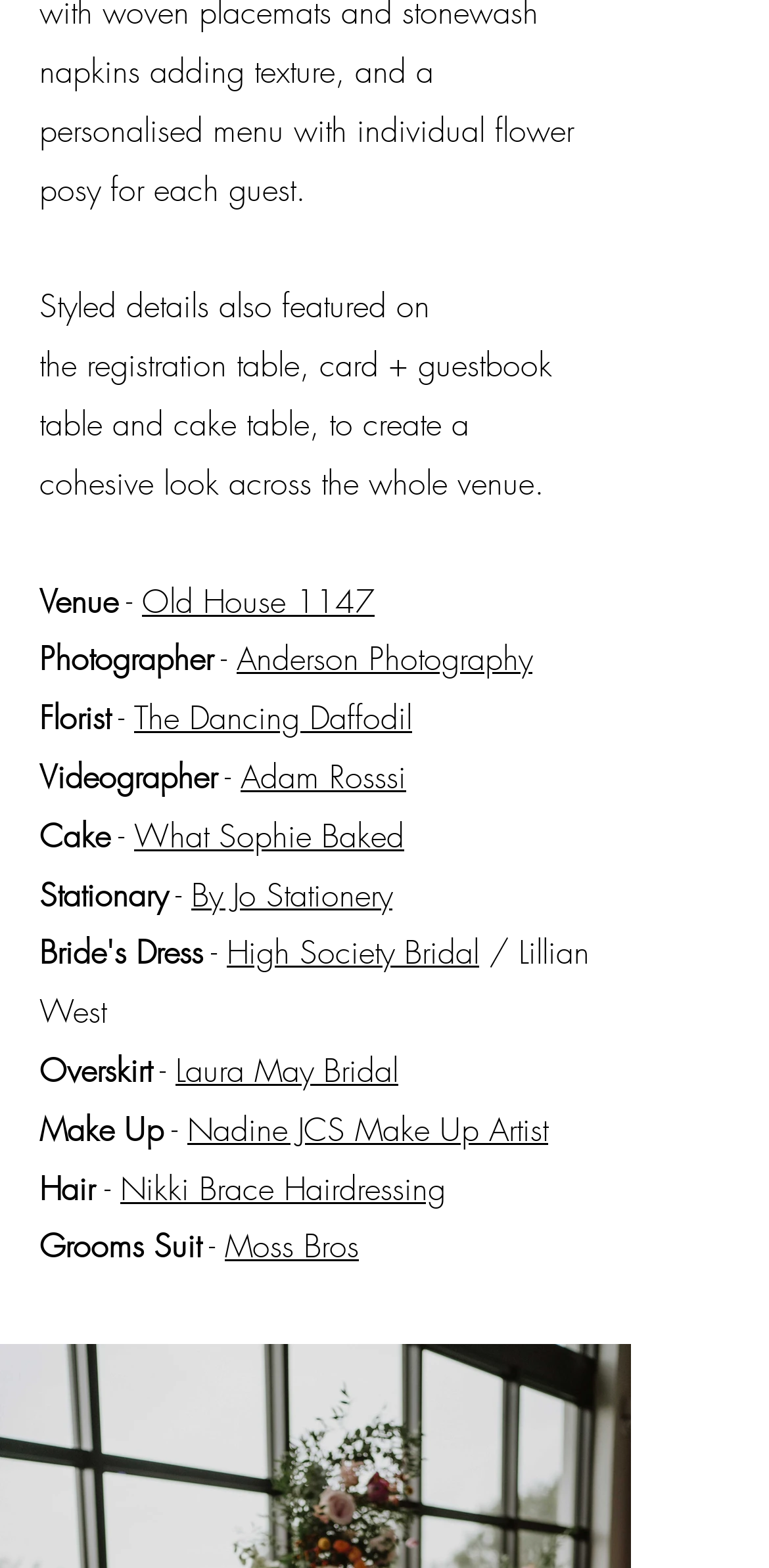Please identify the bounding box coordinates of the area that needs to be clicked to follow this instruction: "Explore the videos of Adam Rosssi".

[0.313, 0.481, 0.528, 0.509]